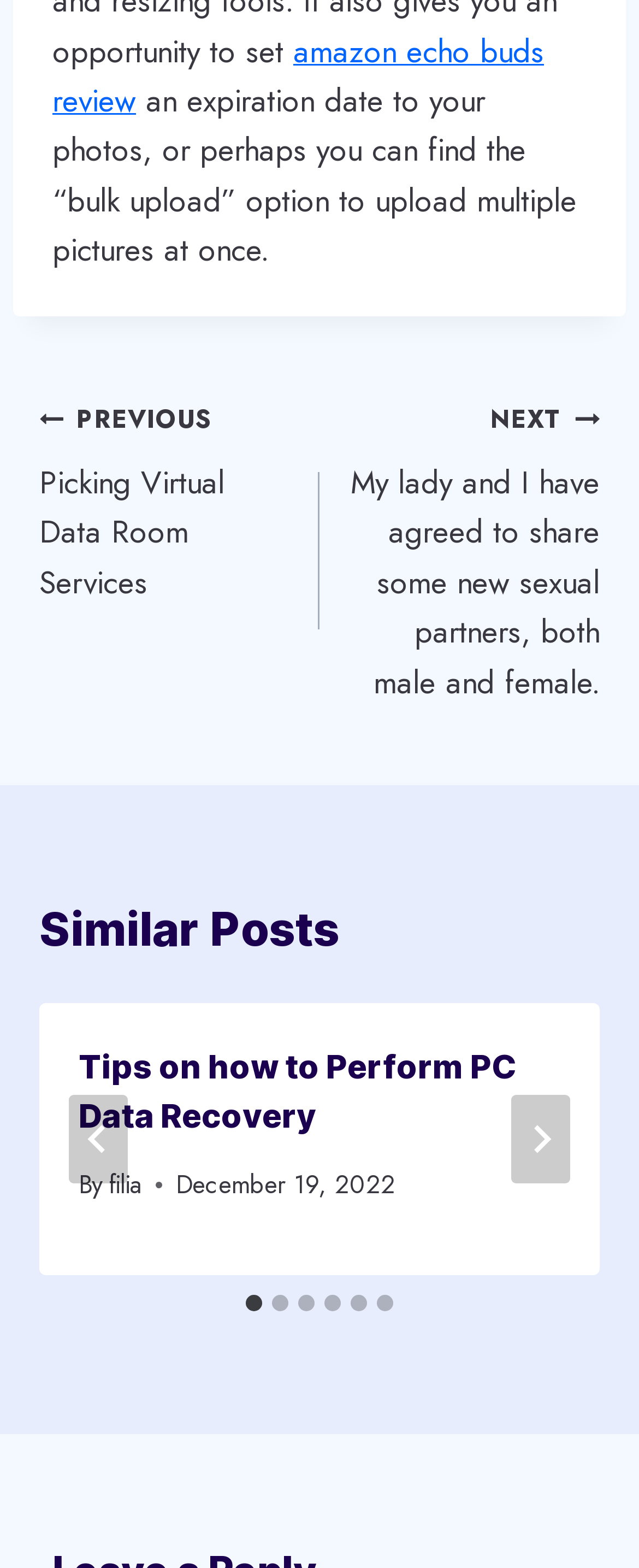What is the author of the post?
Using the visual information, respond with a single word or phrase.

filia